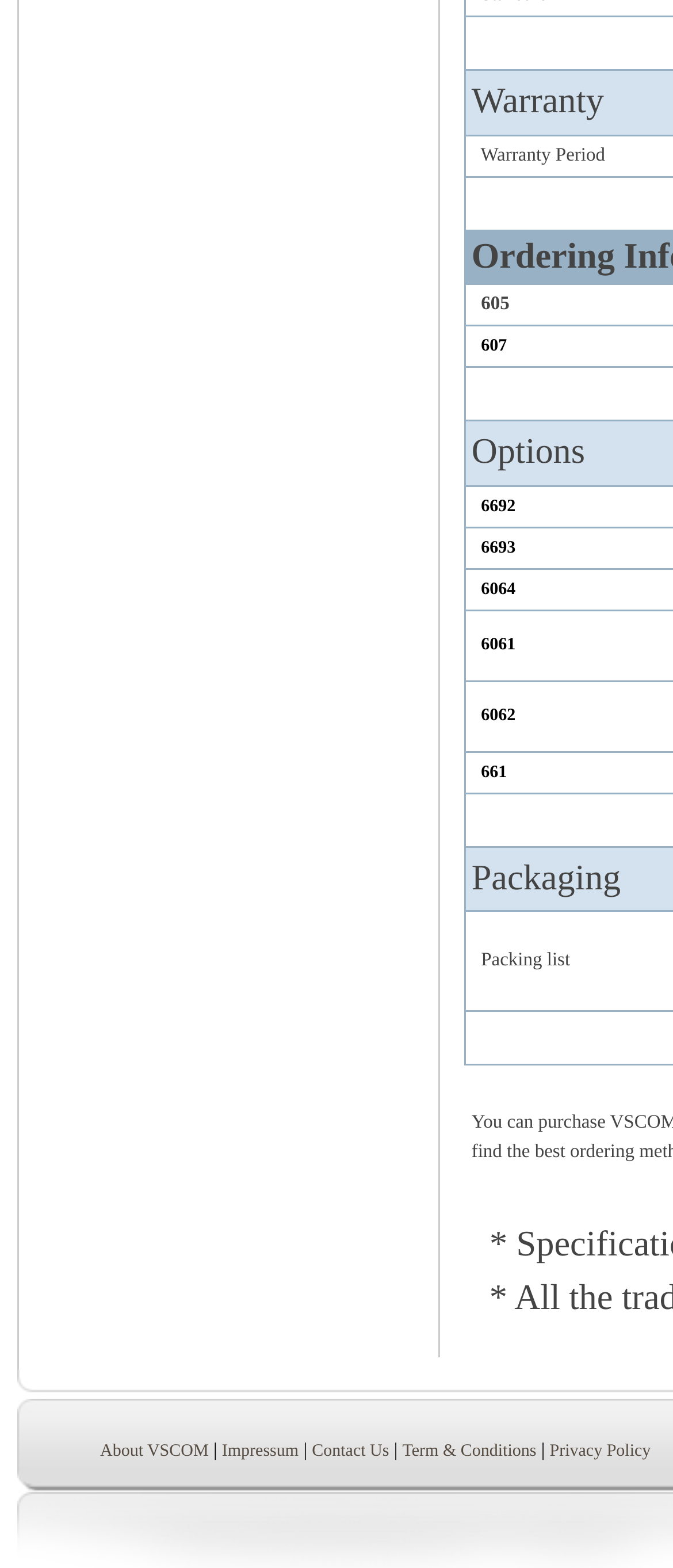Determine the bounding box coordinates of the target area to click to execute the following instruction: "Go to Impressum."

[0.33, 0.919, 0.444, 0.932]